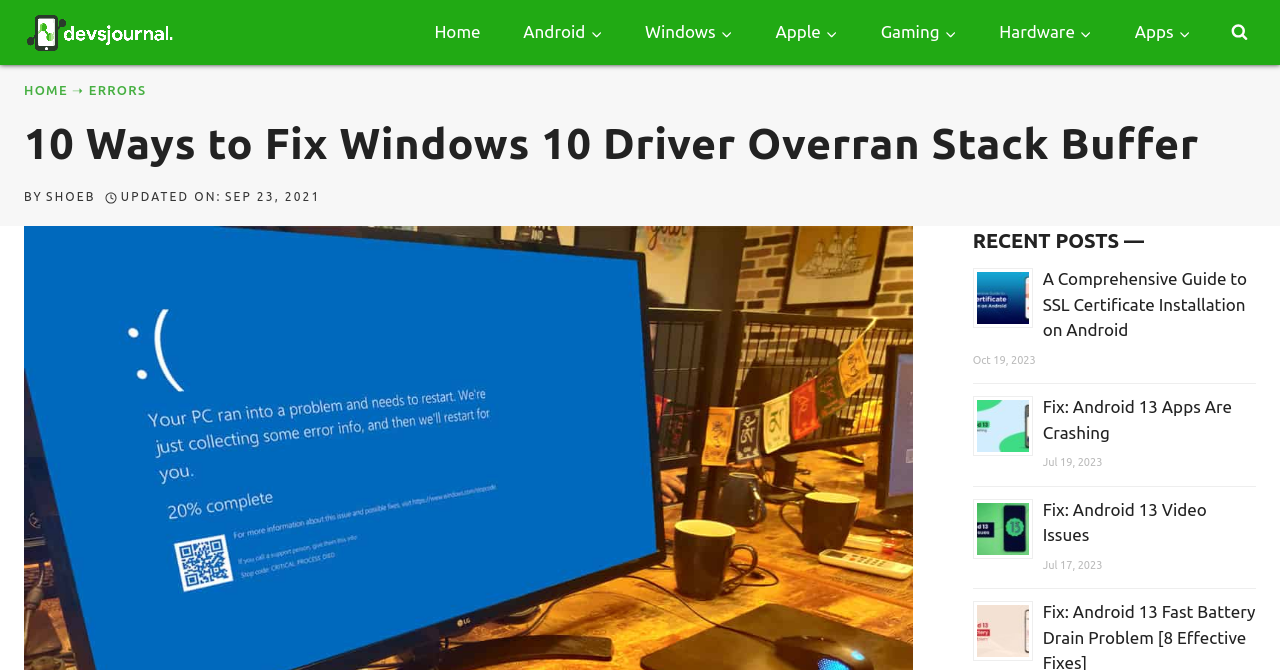Find the bounding box coordinates of the clickable area required to complete the following action: "View the search form".

[0.955, 0.023, 0.981, 0.074]